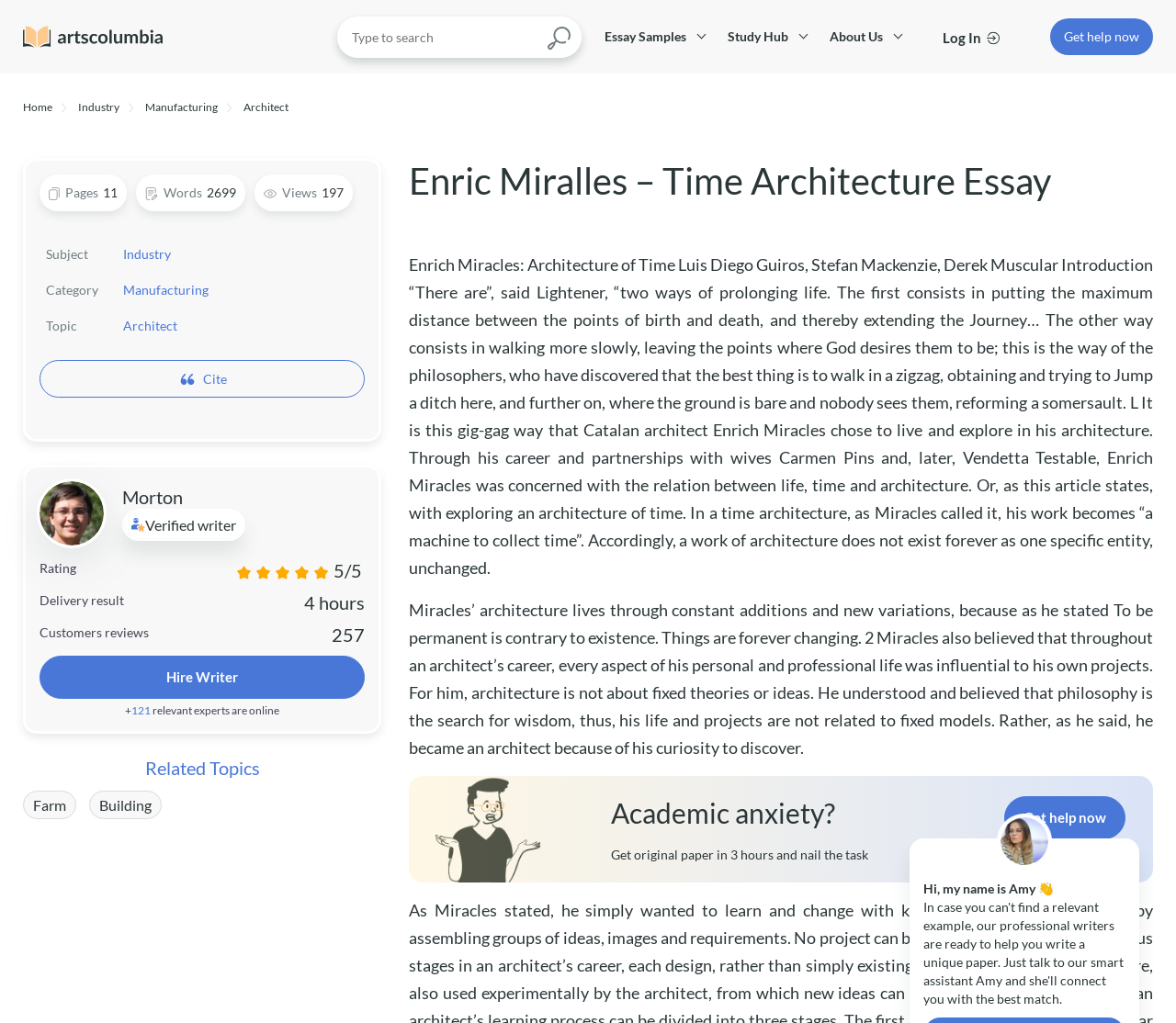What is the logo of the website?
Using the image as a reference, give an elaborate response to the question.

The logo of the website is located at the top left corner of the webpage, and it is an image with the text 'Artscolumbia'.